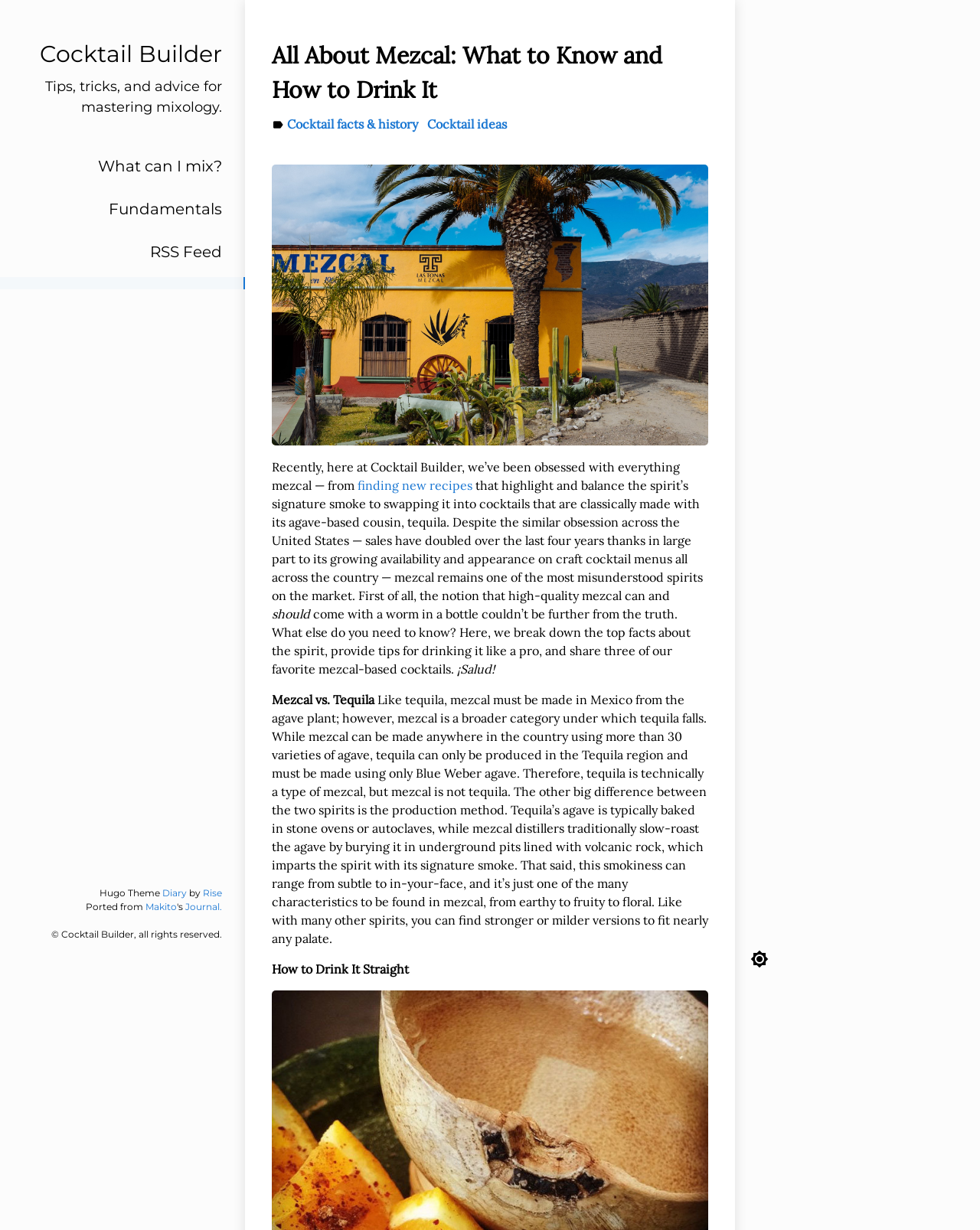Pinpoint the bounding box coordinates of the clickable element needed to complete the instruction: "Visit 'What can I mix?' page". The coordinates should be provided as four float numbers between 0 and 1: [left, top, right, bottom].

[0.0, 0.121, 0.25, 0.149]